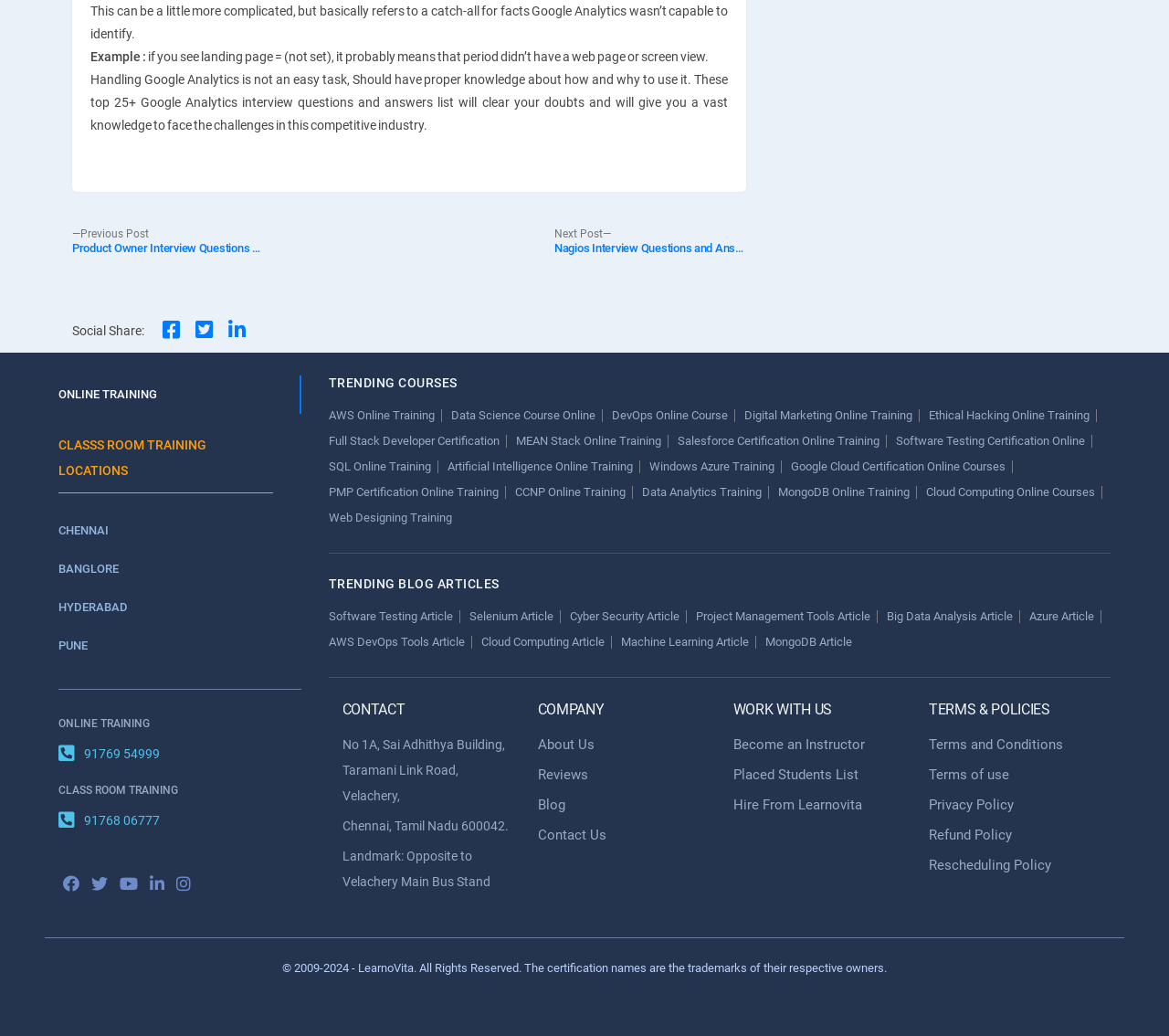Please identify the bounding box coordinates of the element I should click to complete this instruction: 'Click on the 'CLASSS ROOM TRAINING LOCATIONS' link'. The coordinates should be given as four float numbers between 0 and 1, like this: [left, top, right, bottom].

[0.05, 0.409, 0.233, 0.477]